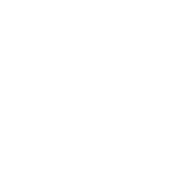What is the focus of the sofa collection?
Based on the screenshot, answer the question with a single word or phrase.

Functionality and design